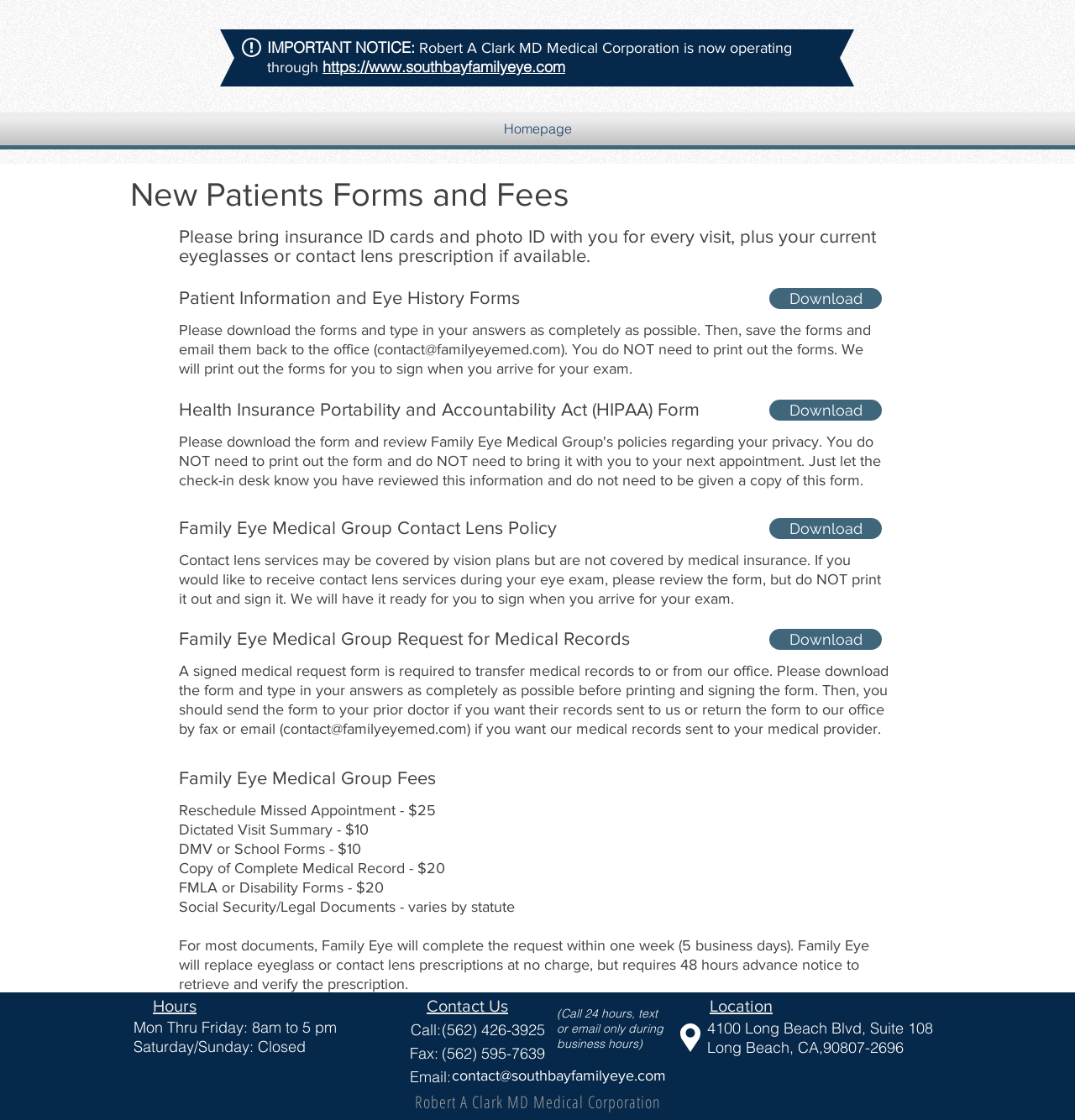Please locate the bounding box coordinates of the region I need to click to follow this instruction: "Call the office at '(562) 426-3925'".

[0.411, 0.912, 0.507, 0.927]